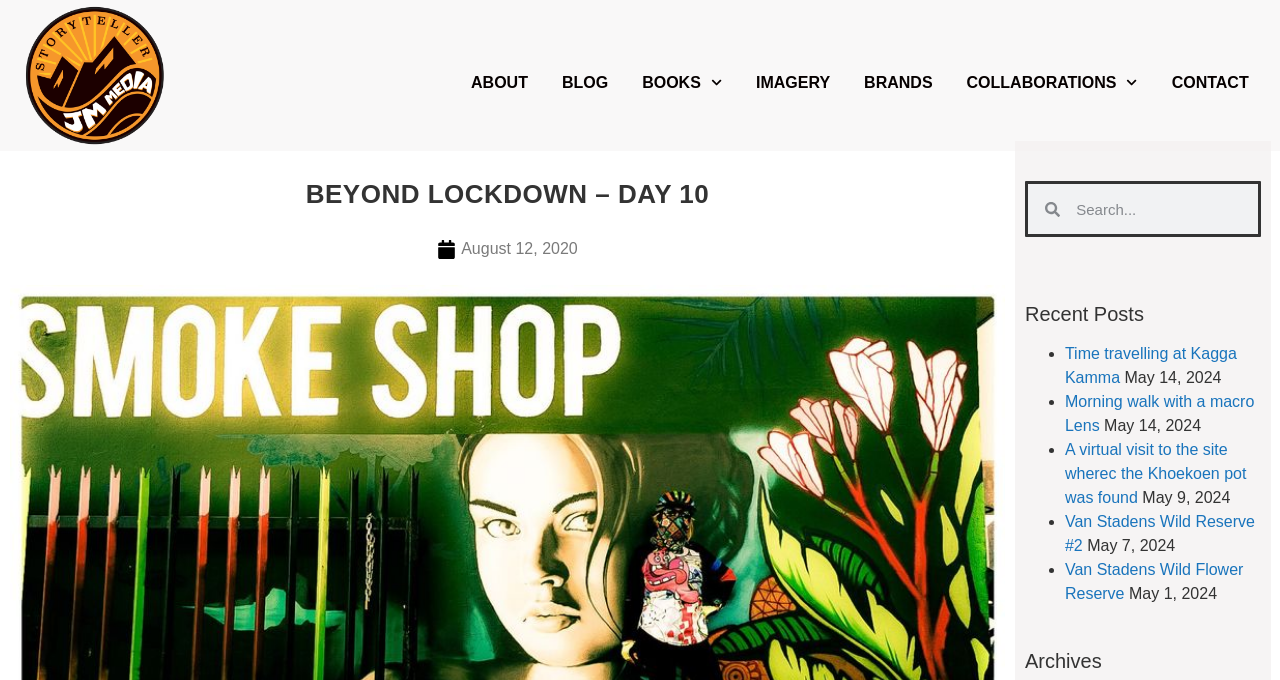Pinpoint the bounding box coordinates of the clickable element needed to complete the instruction: "Visit the CONTACT page". The coordinates should be provided as four float numbers between 0 and 1: [left, top, right, bottom].

[0.902, 0.088, 0.989, 0.156]